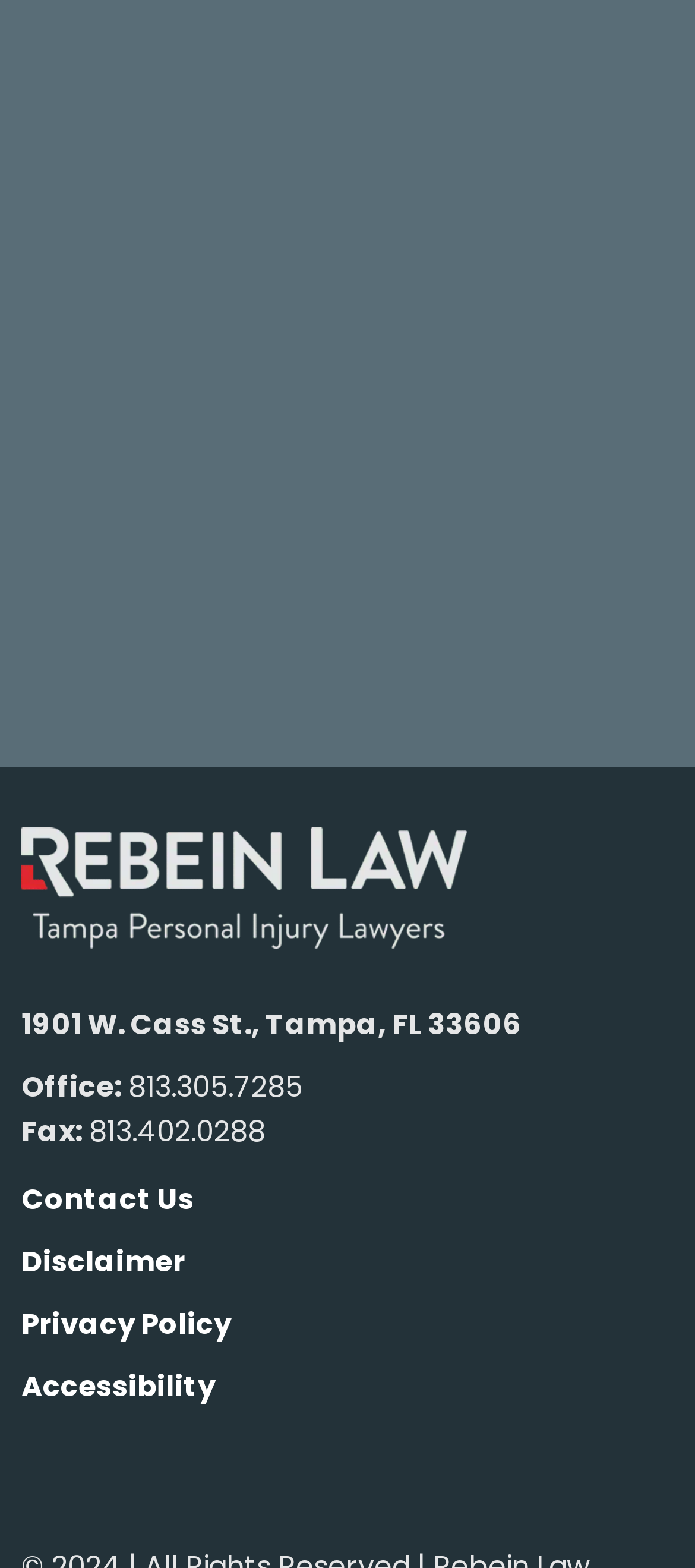How many links are there in the footer section?
Refer to the image and give a detailed response to the question.

I counted the number of links in the footer section by looking at the link elements on the webpage, specifically the ones that are located at the bottom of the page, such as 'Contact Us', 'Disclaimer', 'Privacy Policy', 'Accessibility', and the social media links.